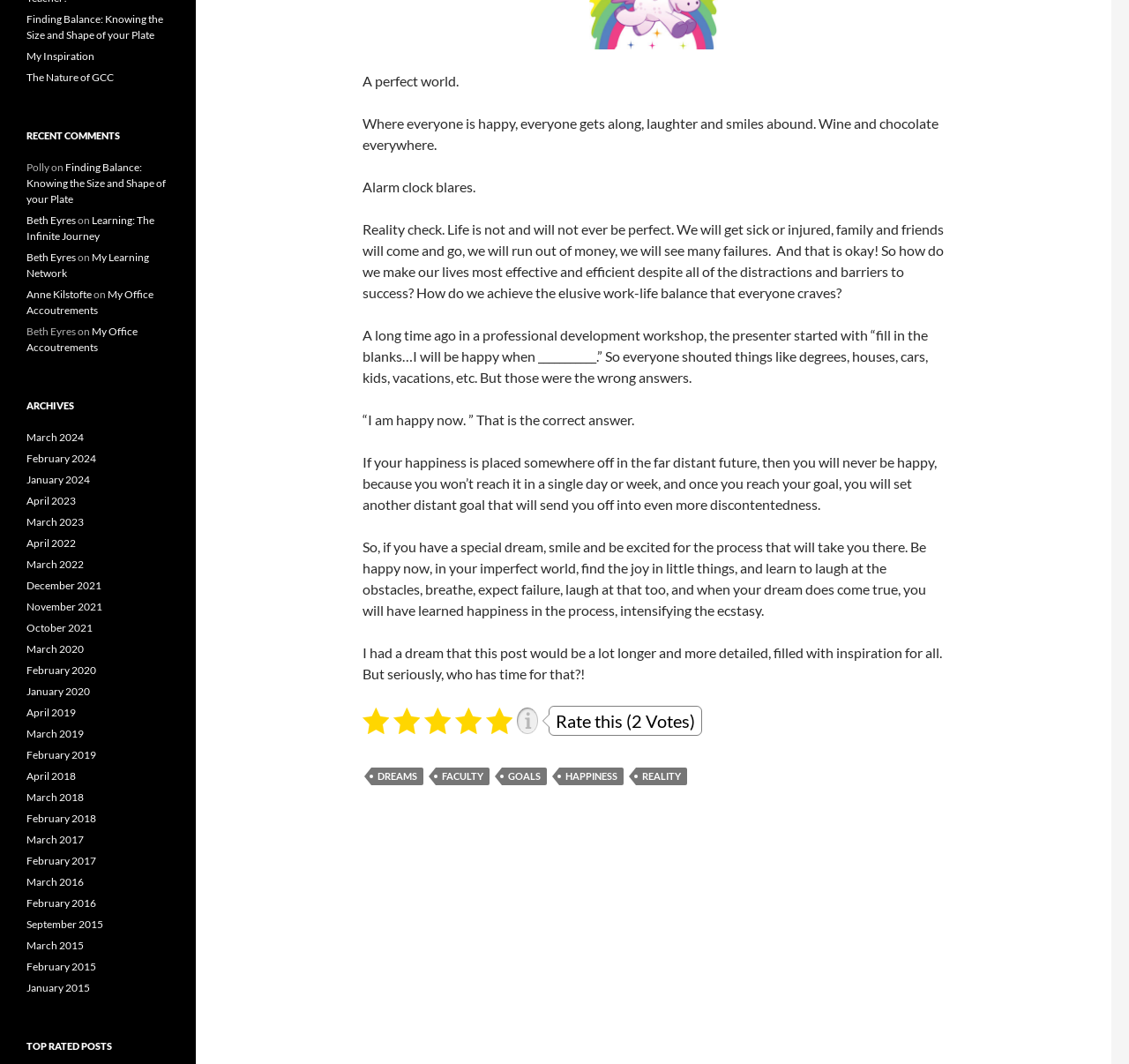Locate the bounding box of the UI element based on this description: "My Office Accoutrements". Provide four float numbers between 0 and 1 as [left, top, right, bottom].

[0.023, 0.305, 0.122, 0.333]